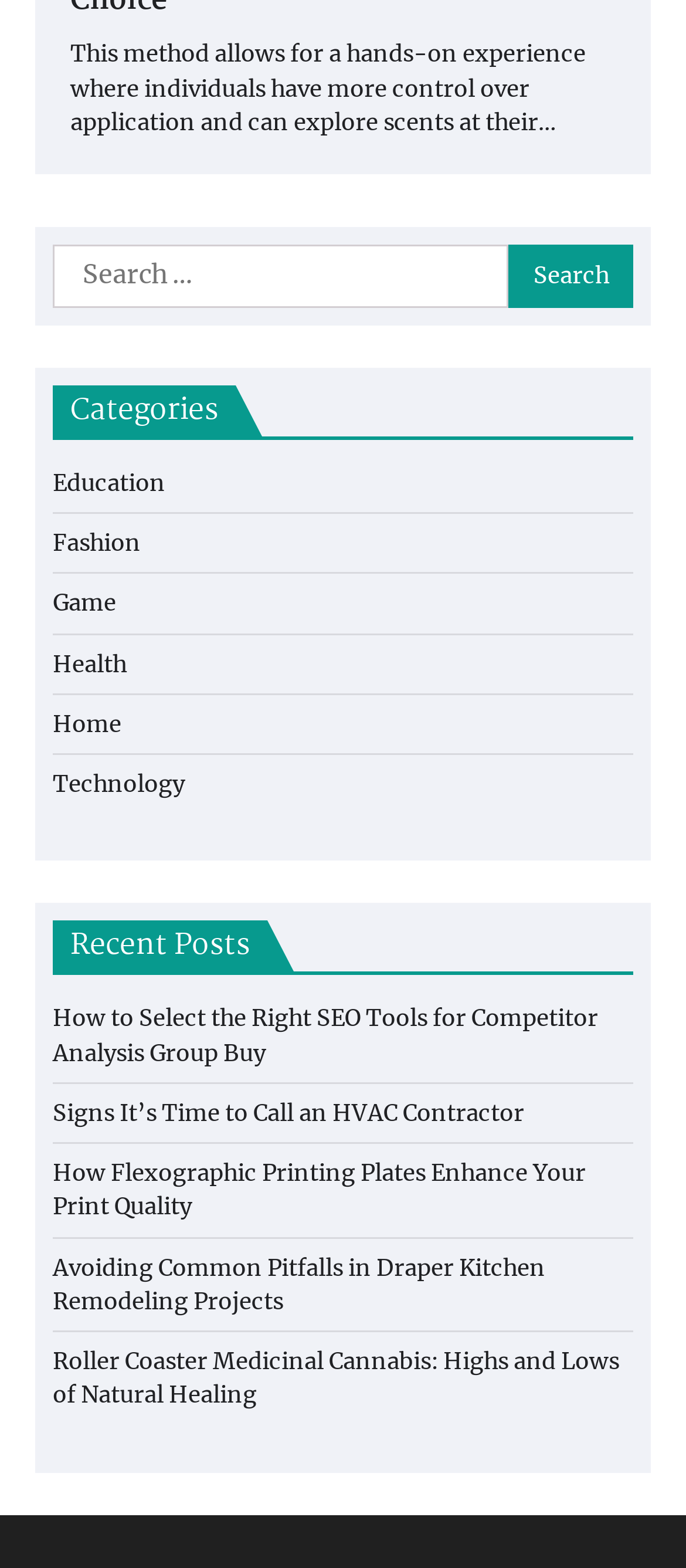Locate the bounding box coordinates of the area where you should click to accomplish the instruction: "Click on the Fashion link".

[0.077, 0.337, 0.205, 0.355]